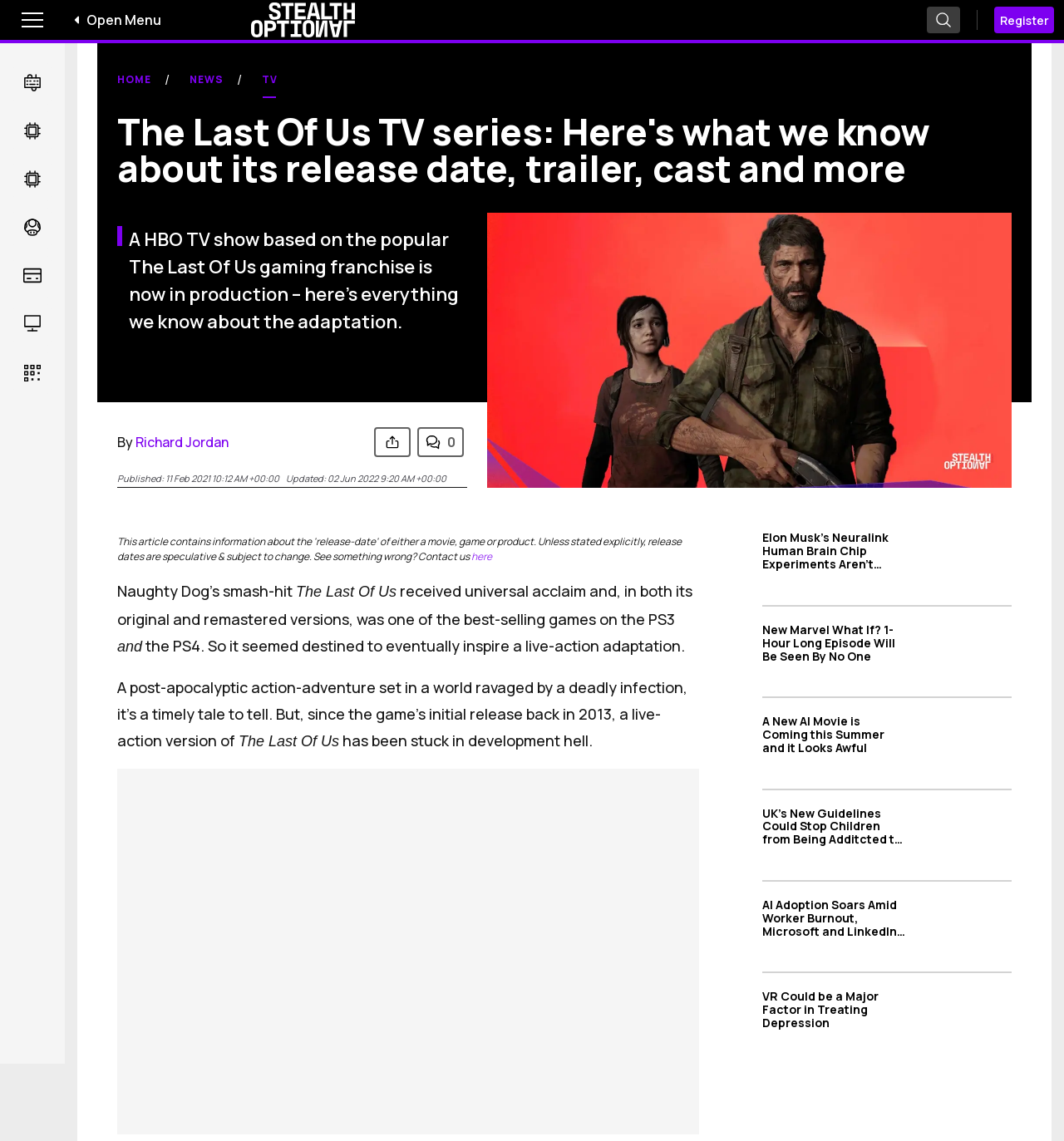Identify the bounding box coordinates of the region that should be clicked to execute the following instruction: "Go to Gaming category".

[0.012, 0.182, 0.048, 0.218]